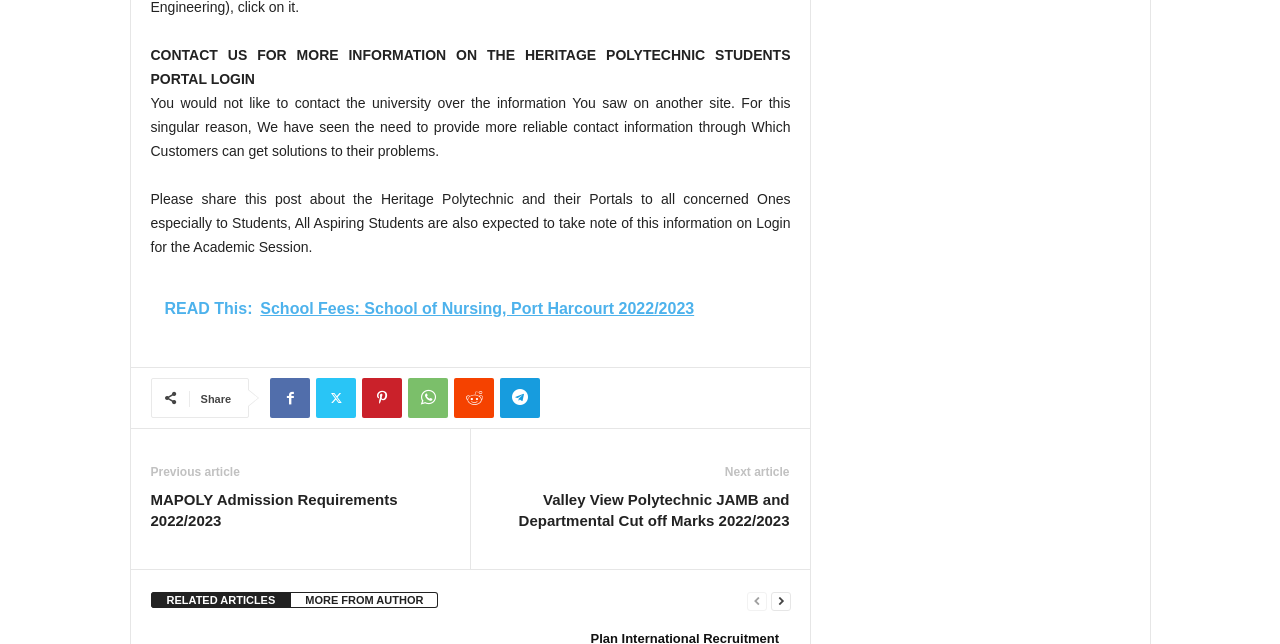Show the bounding box coordinates of the element that should be clicked to complete the task: "Share on social media".

[0.157, 0.611, 0.181, 0.629]